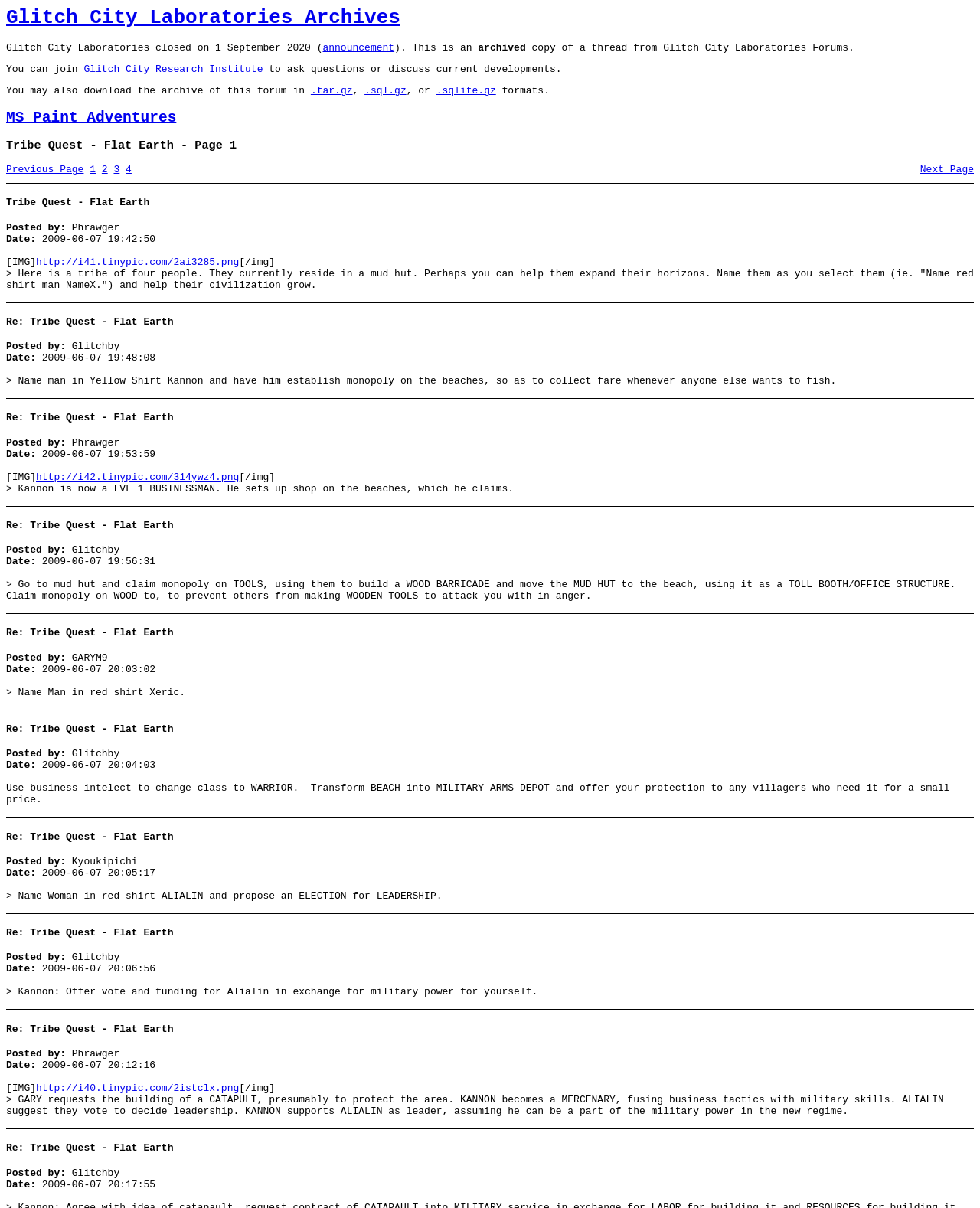What is the name of the person who posted the first response in the thread?
Carefully analyze the image and provide a detailed answer to the question.

The question can be answered by looking at the static text 'Posted by: Glitchby' which is associated with the first response in the thread.